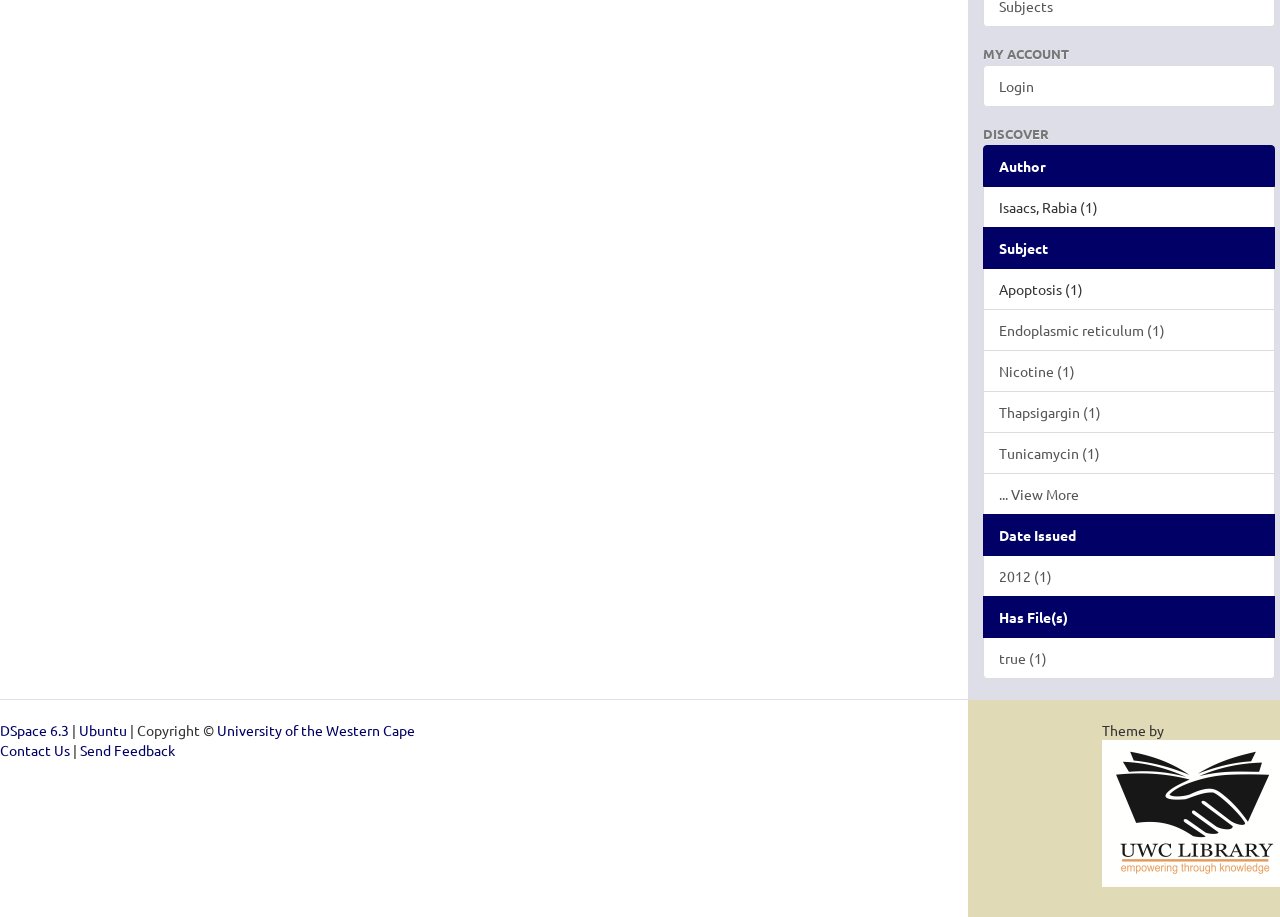Using the format (top-left x, top-left y, bottom-right x, bottom-right y), provide the bounding box coordinates for the described UI element. All values should be floating point numbers between 0 and 1: Ubuntu

[0.062, 0.786, 0.102, 0.806]